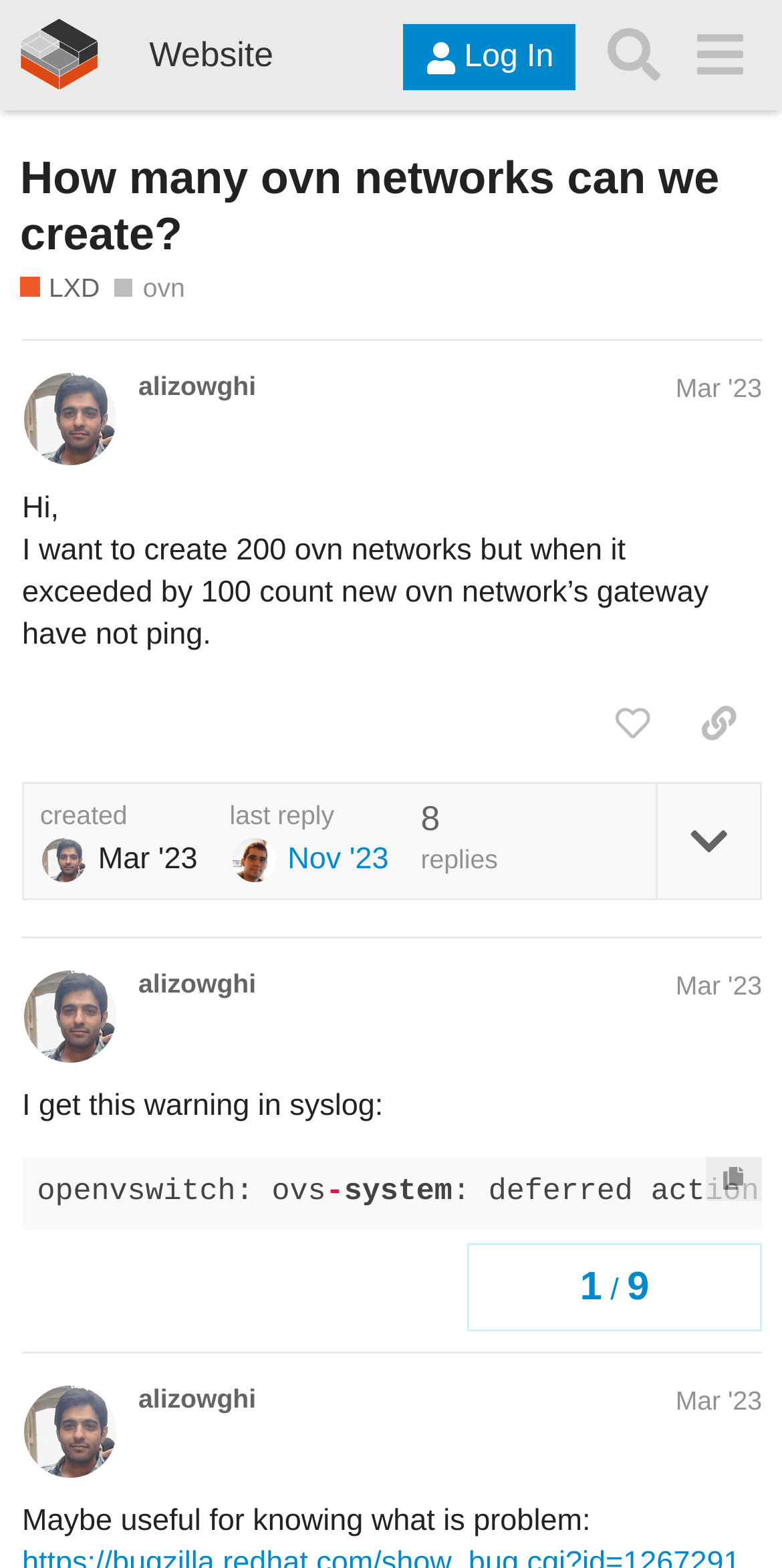Determine the bounding box for the UI element as described: "last replyNov '23". The coordinates should be represented as four float numbers between 0 and 1, formatted as [left, top, right, bottom].

[0.294, 0.51, 0.497, 0.563]